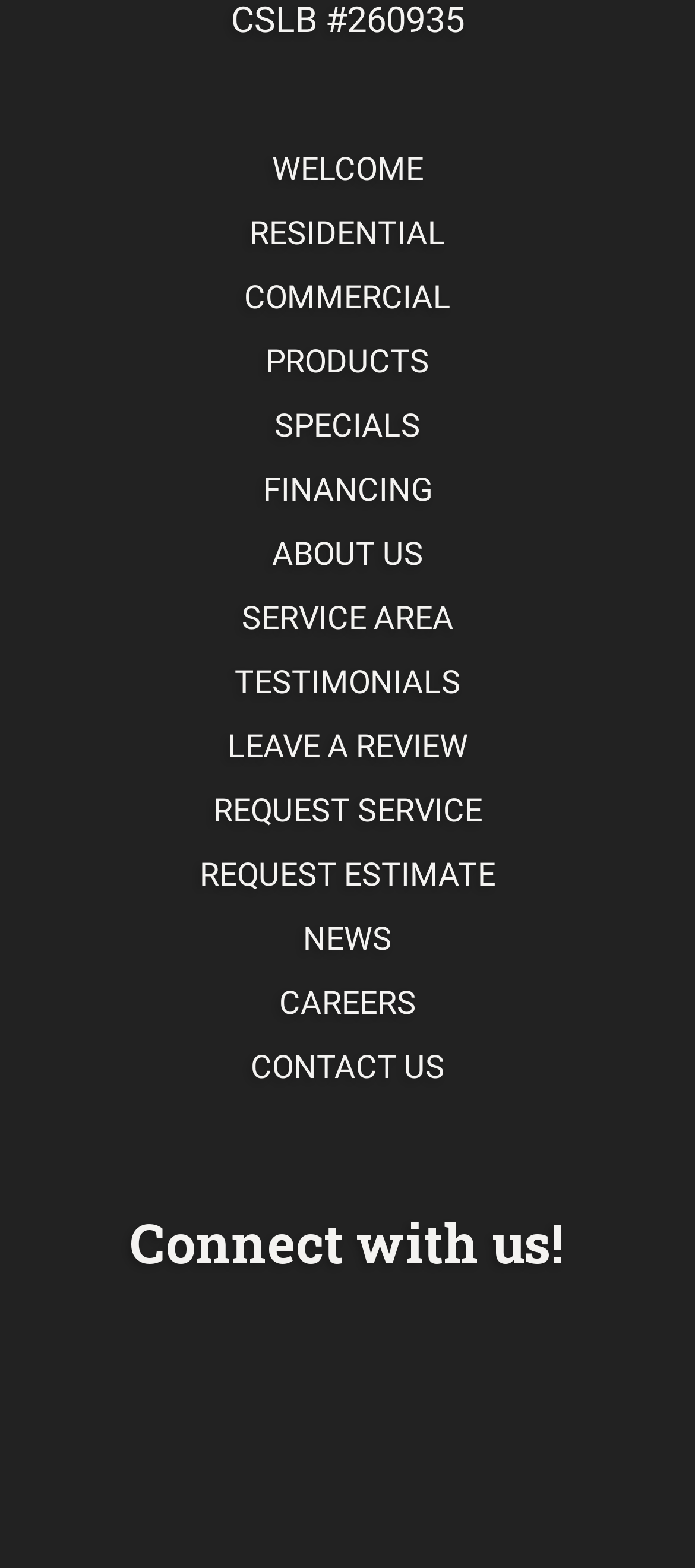Find the bounding box coordinates of the element you need to click on to perform this action: 'Request a service'. The coordinates should be represented by four float values between 0 and 1, in the format [left, top, right, bottom].

[0.306, 0.504, 0.694, 0.528]